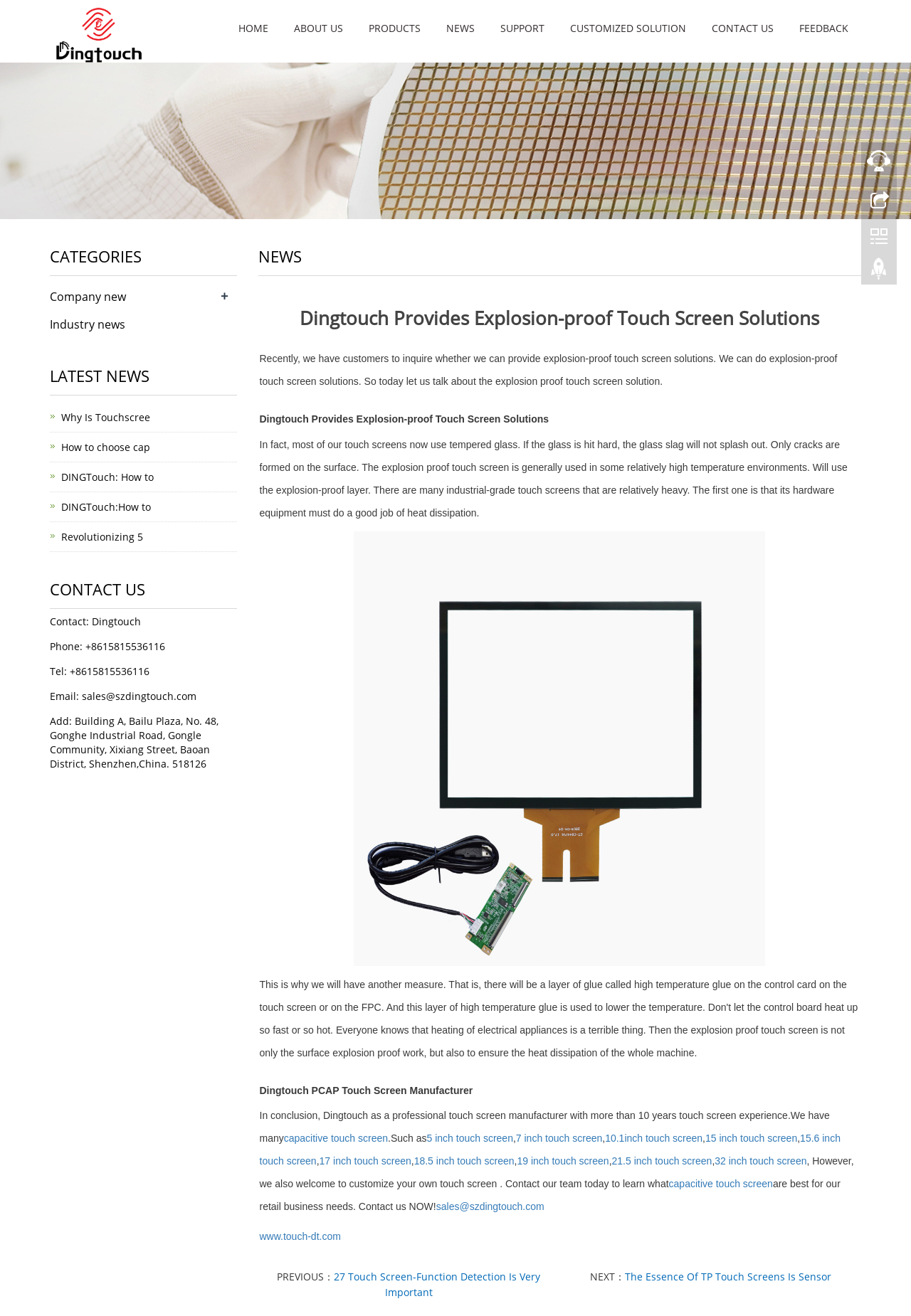Provide the bounding box coordinates of the HTML element this sentence describes: "Donate". The bounding box coordinates consist of four float numbers between 0 and 1, i.e., [left, top, right, bottom].

None